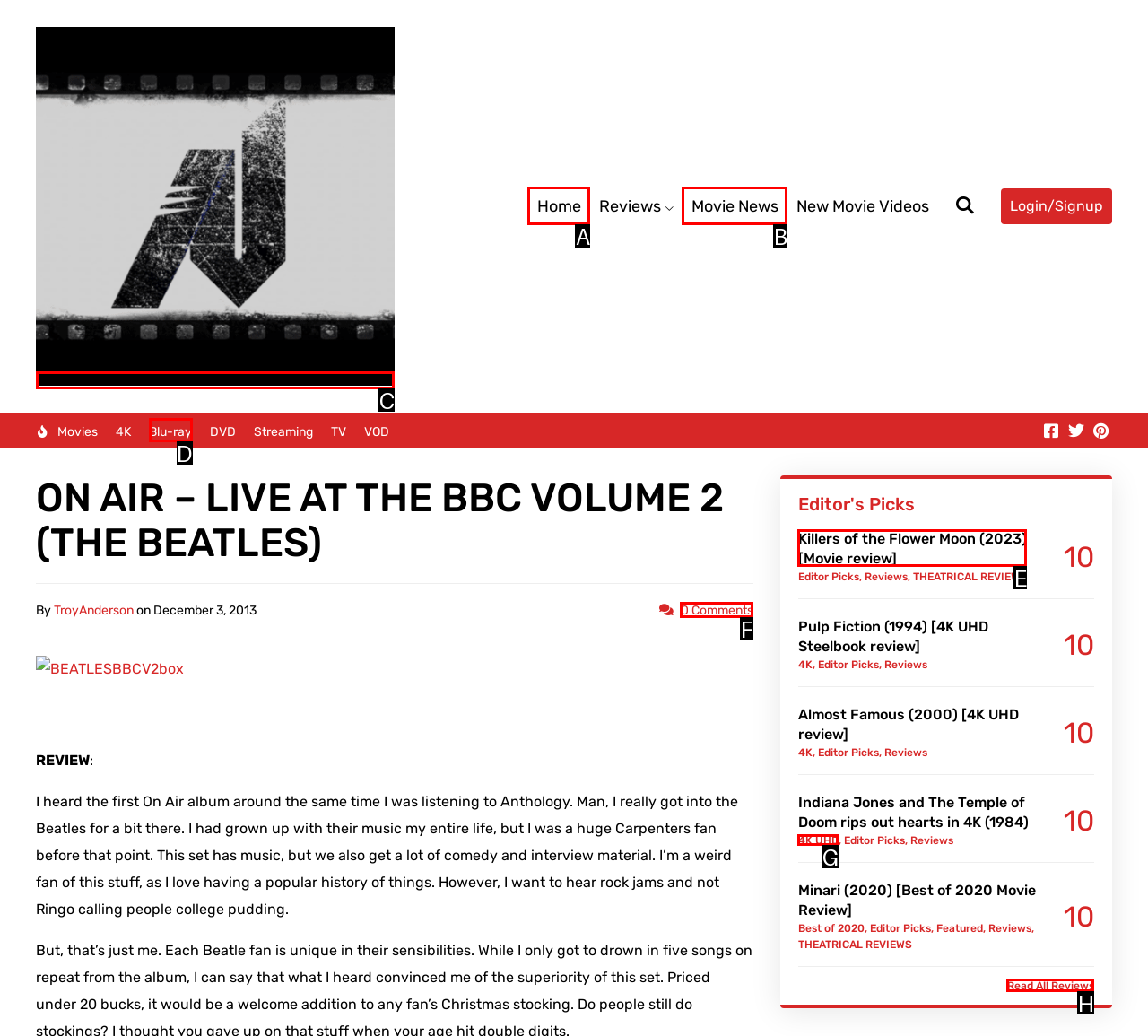Determine which HTML element fits the description: Read All Reviews. Answer with the letter corresponding to the correct choice.

H